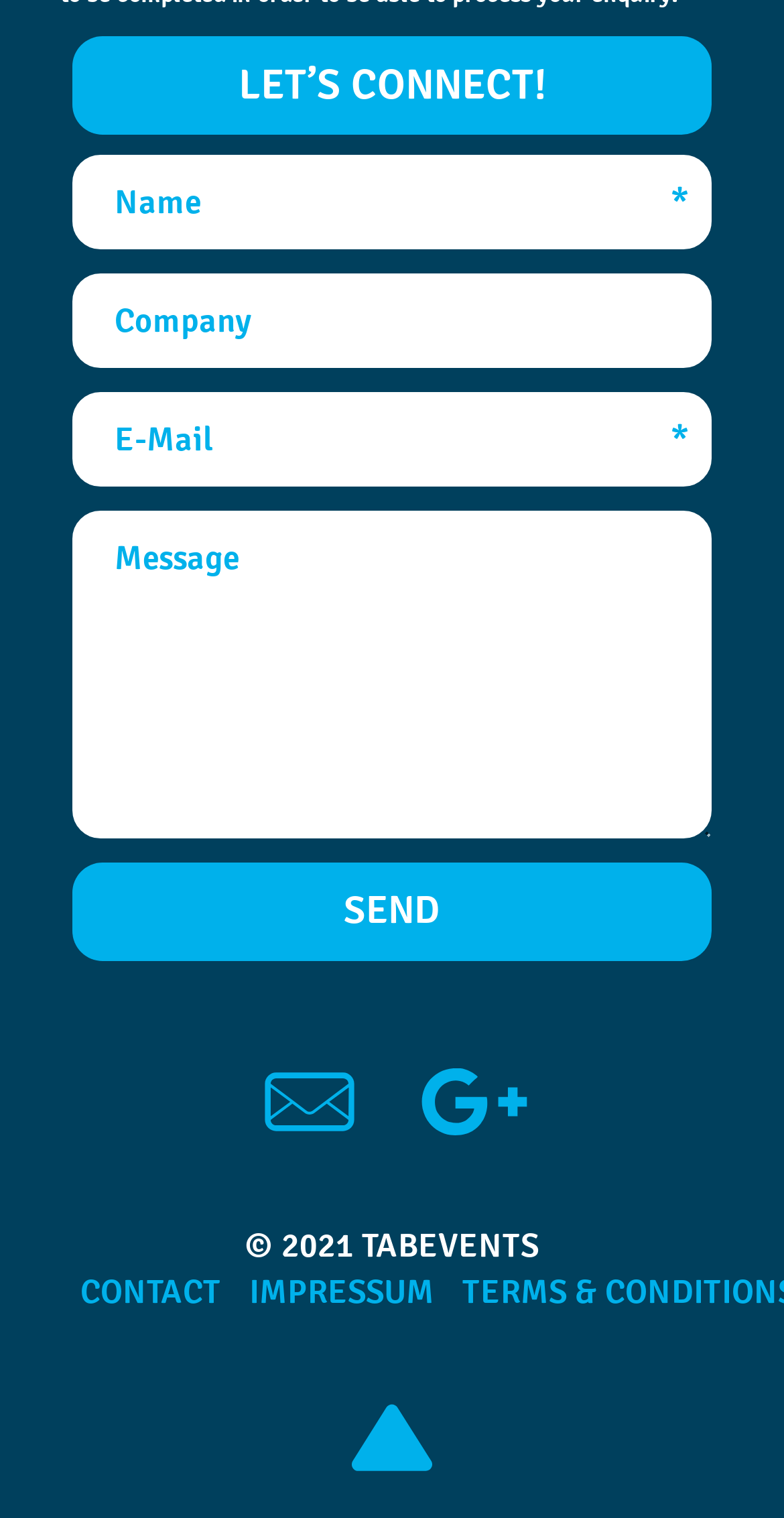Look at the image and give a detailed response to the following question: What is the purpose of the form?

The form has fields for name, company, email, and message, and a send button, indicating that it is used to connect with TABEVENTS, likely for inquiries or feedback.